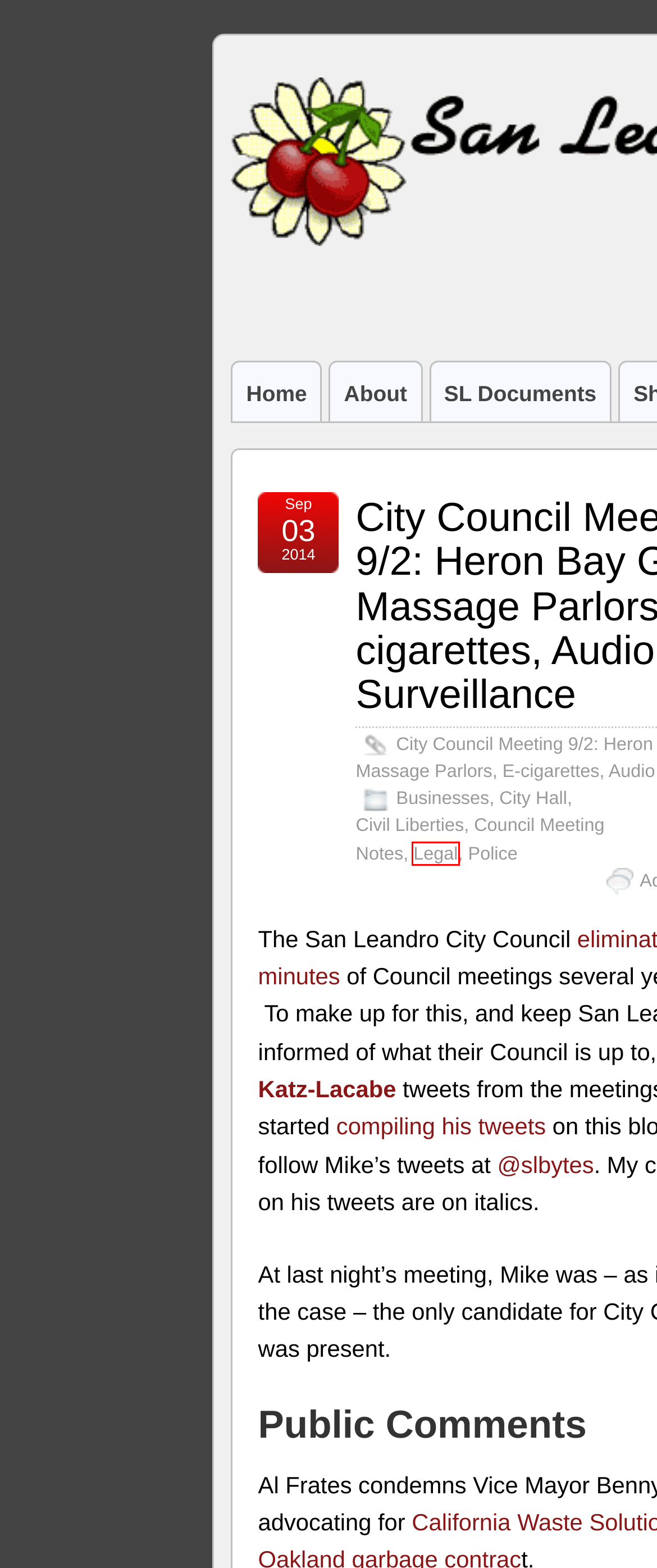You’re provided with a screenshot of a webpage that has a red bounding box around an element. Choose the best matching webpage description for the new page after clicking the element in the red box. The options are:
A. About – San Leandro Talk
B. Businesses – San Leandro Talk
C. Legal – San Leandro Talk
D. City Hall – San Leandro Talk
E. Civil Liberties – San Leandro Talk
F. Council Meeting Notes – San Leandro Talk
G. SL Documents – San Leandro Talk
H. Police – San Leandro Talk

C